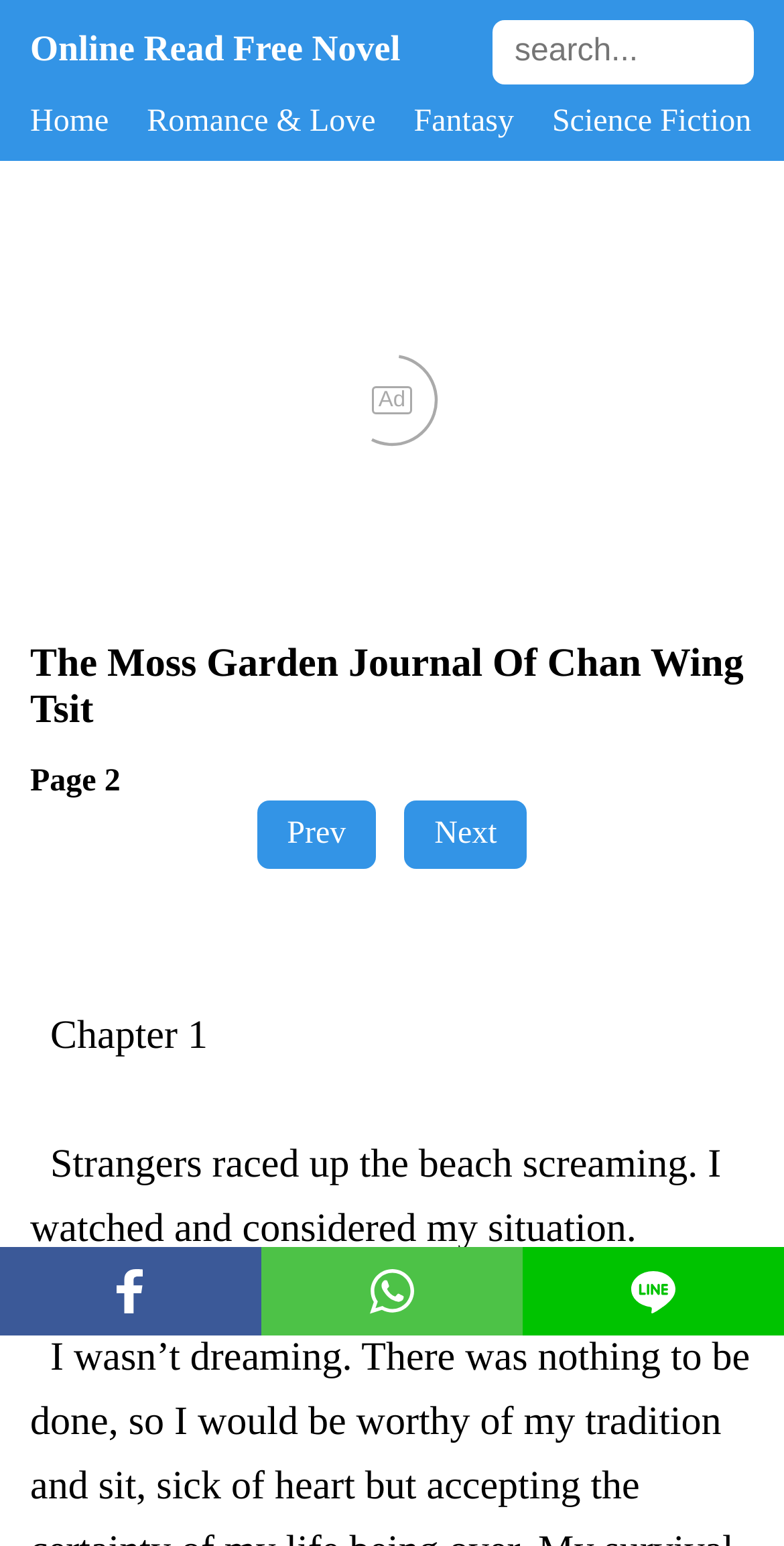Could you highlight the region that needs to be clicked to execute the instruction: "Search for a novel"?

[0.631, 0.014, 0.959, 0.053]